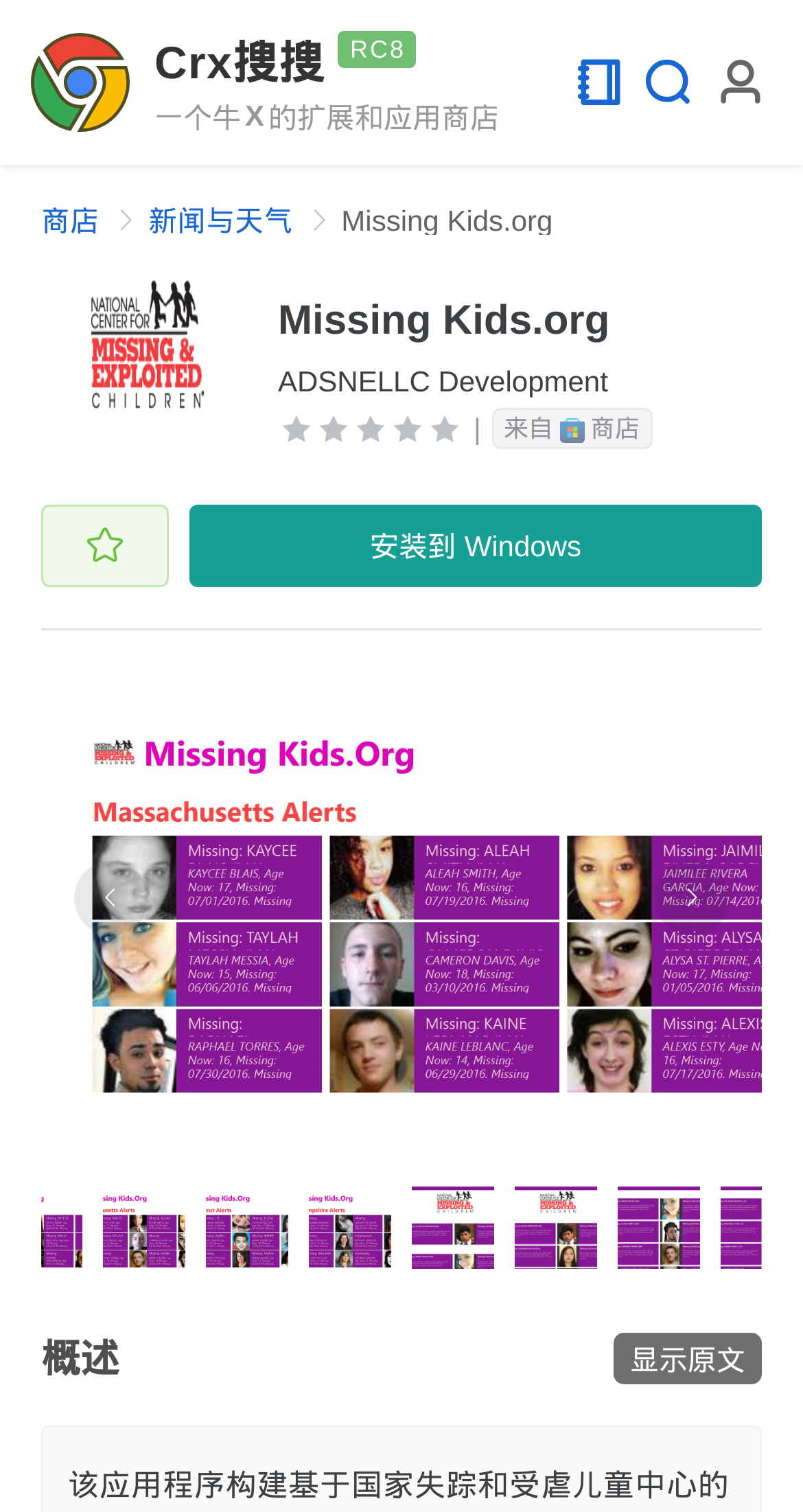What is the orientation of the slider?
Using the image as a reference, answer the question in detail.

The slider element has an orientation attribute, which is specified as 'horizontal'. This indicates that the slider can be adjusted horizontally.